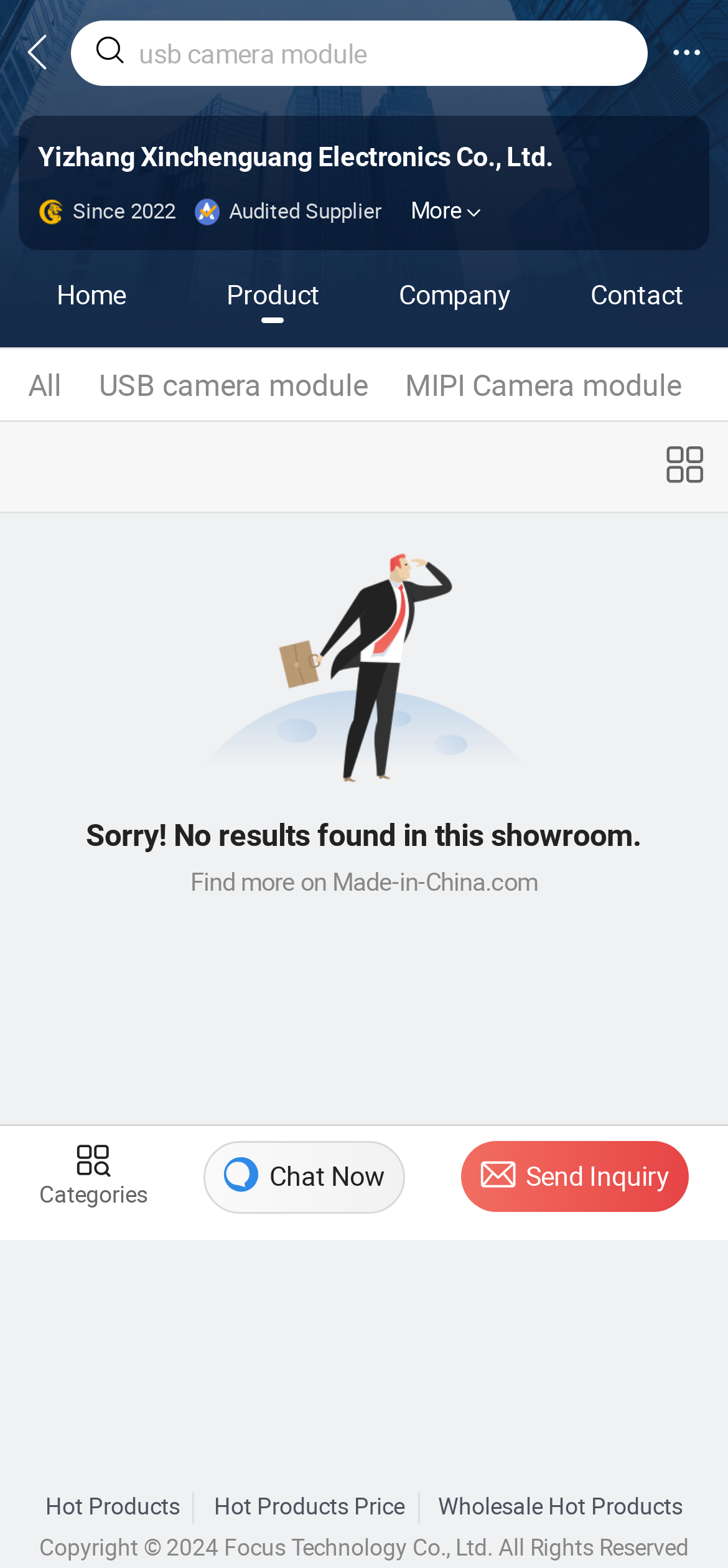With reference to the image, please provide a detailed answer to the following question: What is the message when no results are found?

The message is obtained from the StaticText element 'Sorry! No results found in this showroom.' which is located in the middle of the webpage, indicating that it is displayed when no results are found in the current showroom or search query.